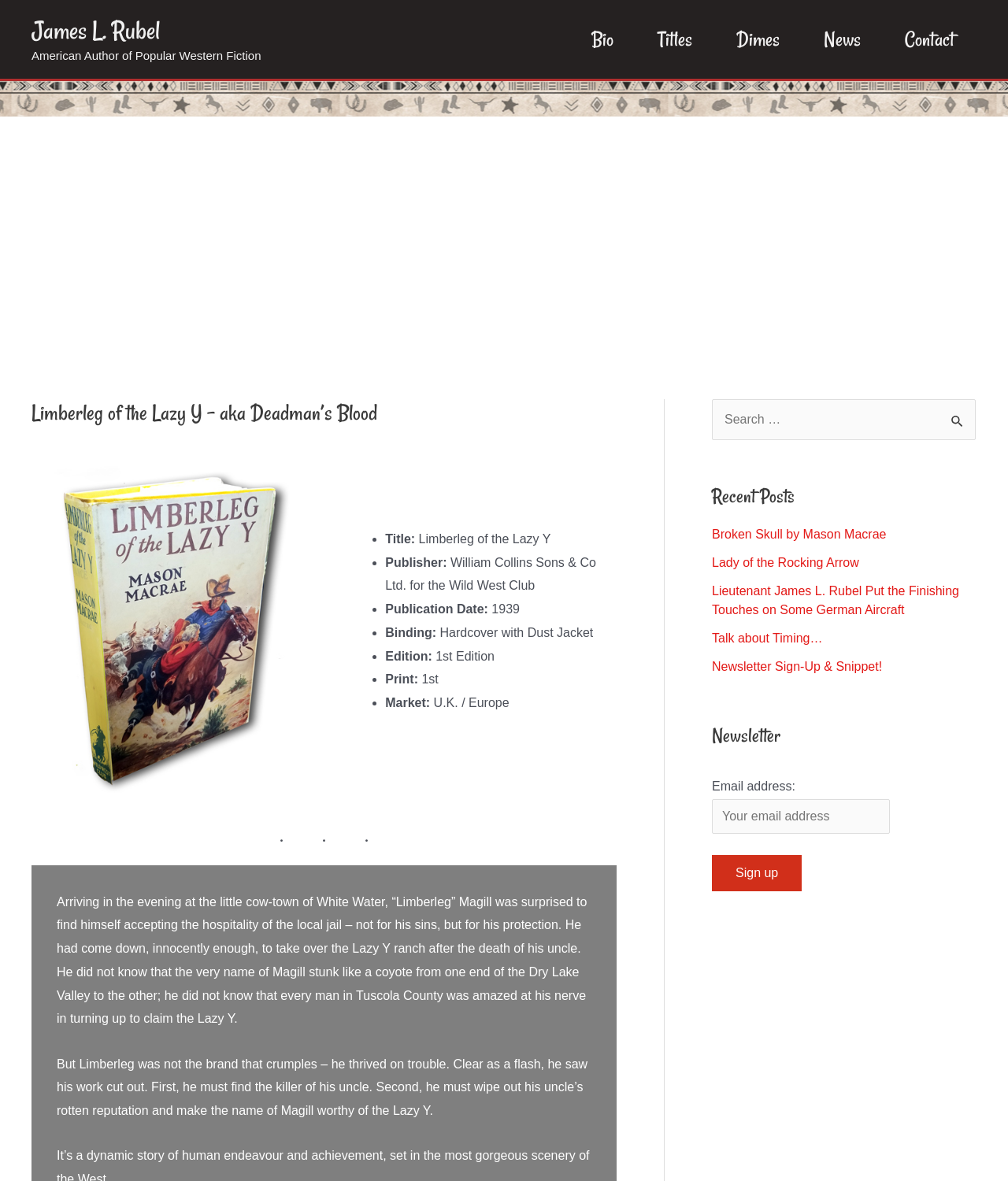Can you identify the bounding box coordinates of the clickable region needed to carry out this instruction: 'Click the 'Contact' link'? The coordinates should be four float numbers within the range of 0 to 1, stated as [left, top, right, bottom].

[0.876, 0.0, 0.969, 0.067]